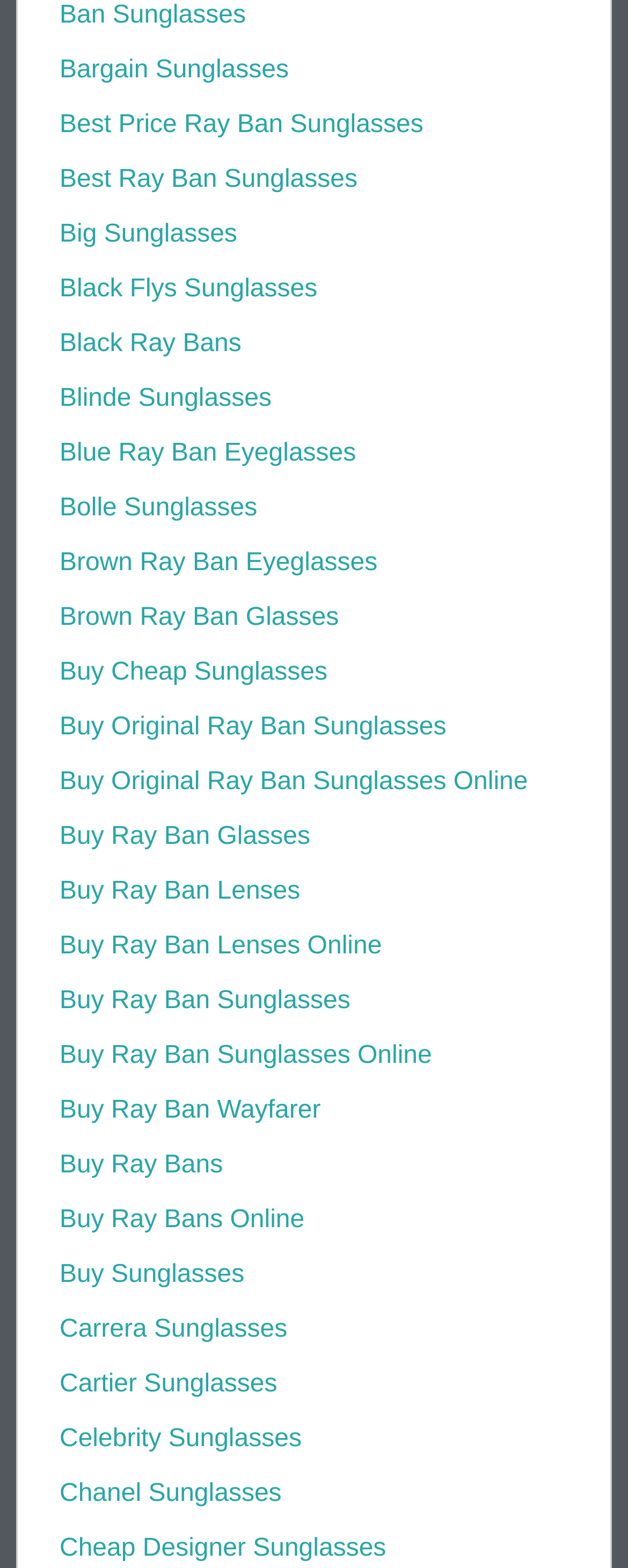Locate the UI element described by English in the provided webpage screenshot. Return the bounding box coordinates in the format (top-left x, top-left y, bottom-right x, bottom-right y), ensuring all values are between 0 and 1.

None